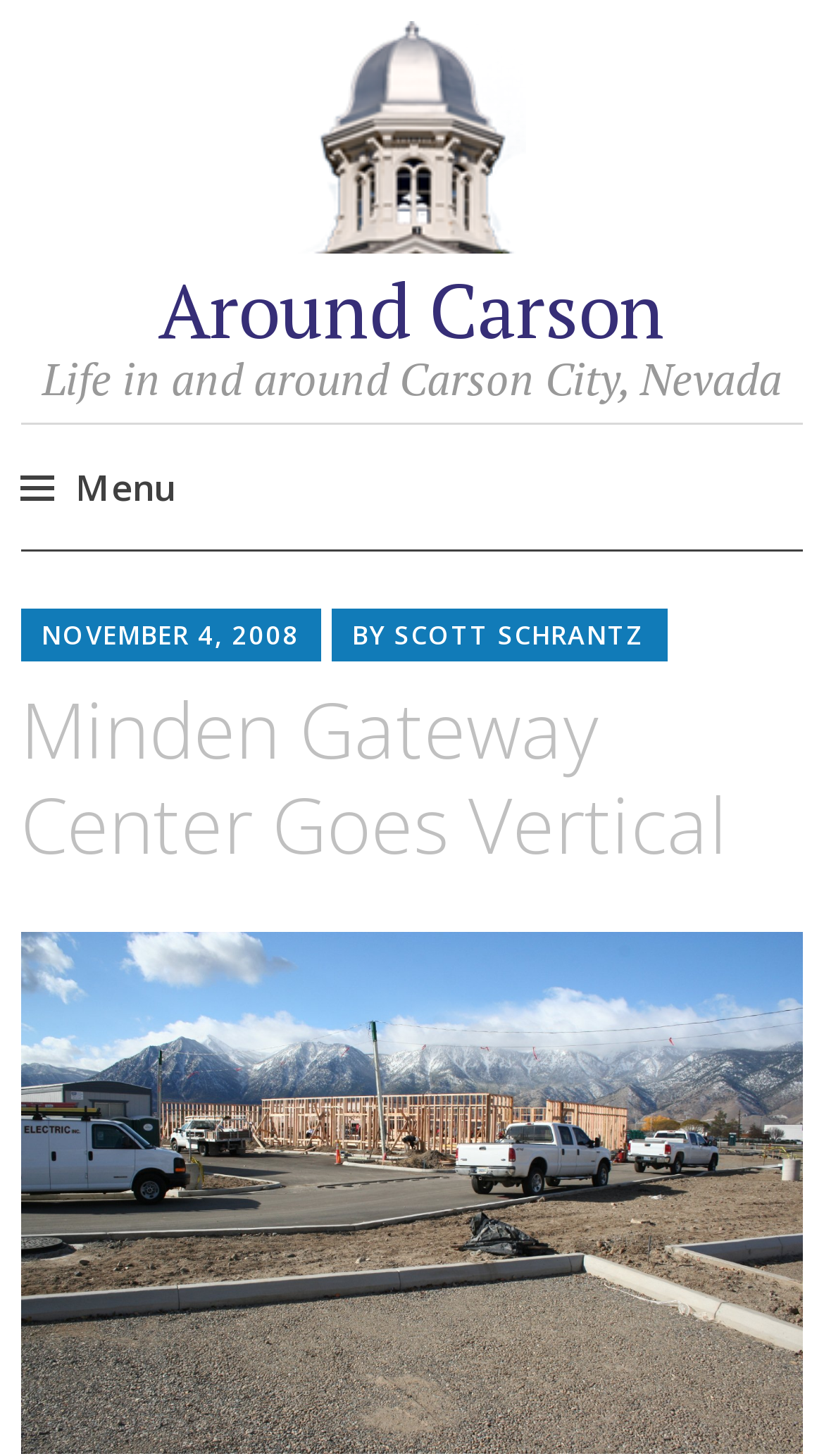Given the description: "Around Carson", determine the bounding box coordinates of the UI element. The coordinates should be formatted as four float numbers between 0 and 1, [left, top, right, bottom].

[0.192, 0.179, 0.808, 0.247]